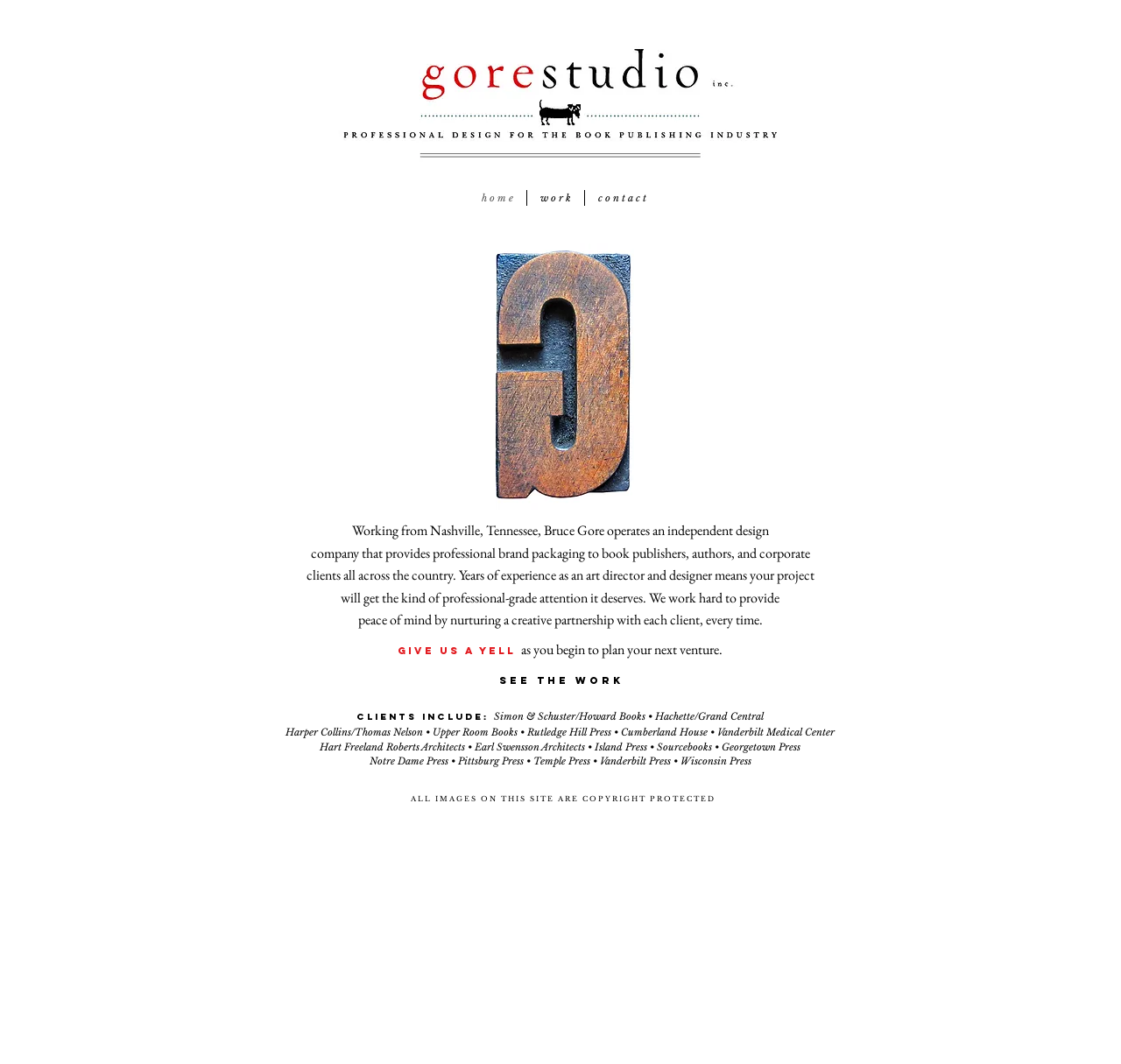What is the benefit of working with Gore Studio?
Make sure to answer the question with a detailed and comprehensive explanation.

The text 'We work hard to provide peace of mind by nurturing a creative partnership with each client, every time' suggests that one of the benefits of working with Gore Studio is having peace of mind.